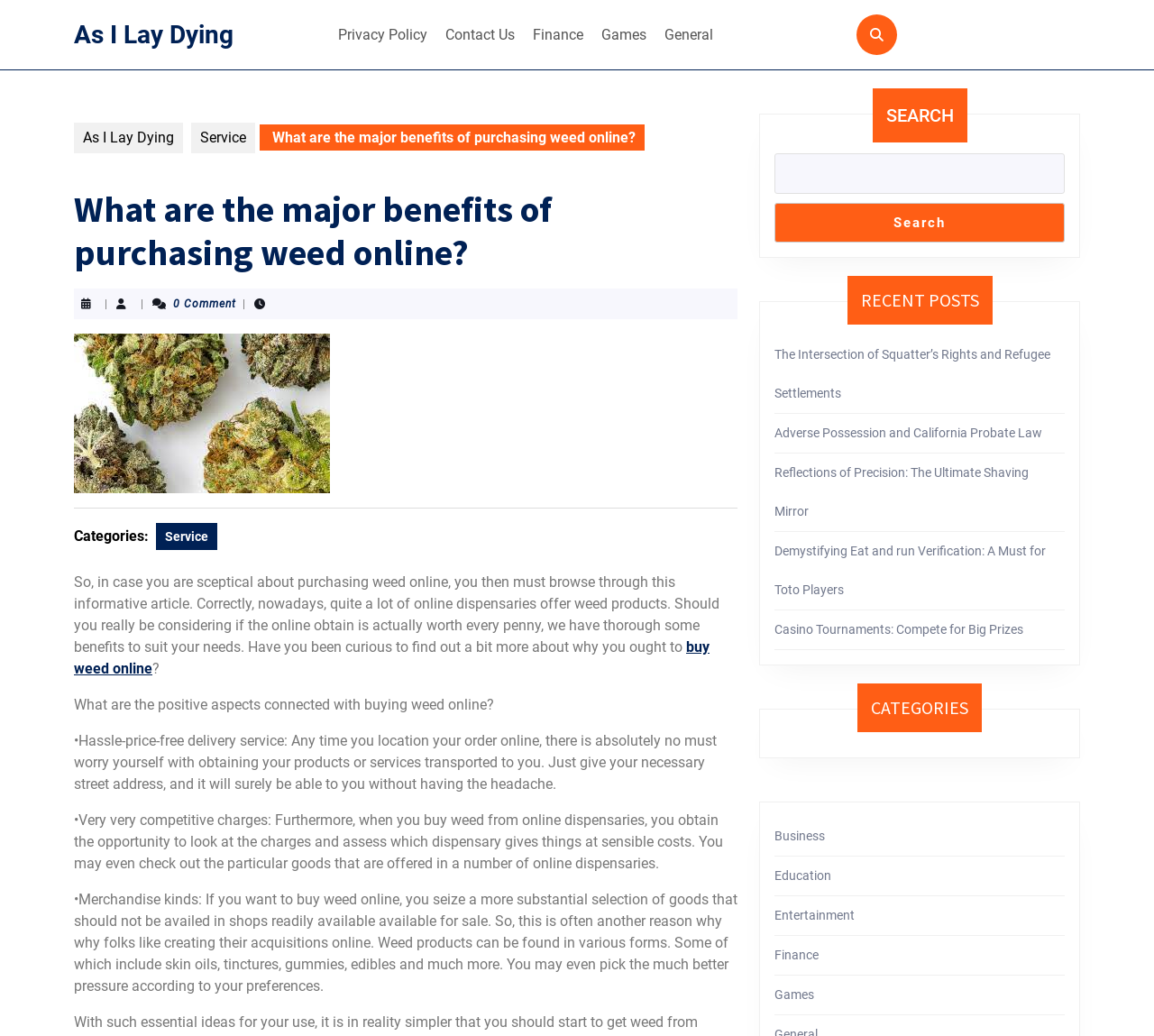Please identify the primary heading of the webpage and give its text content.

What are the major benefits of purchasing weed online?